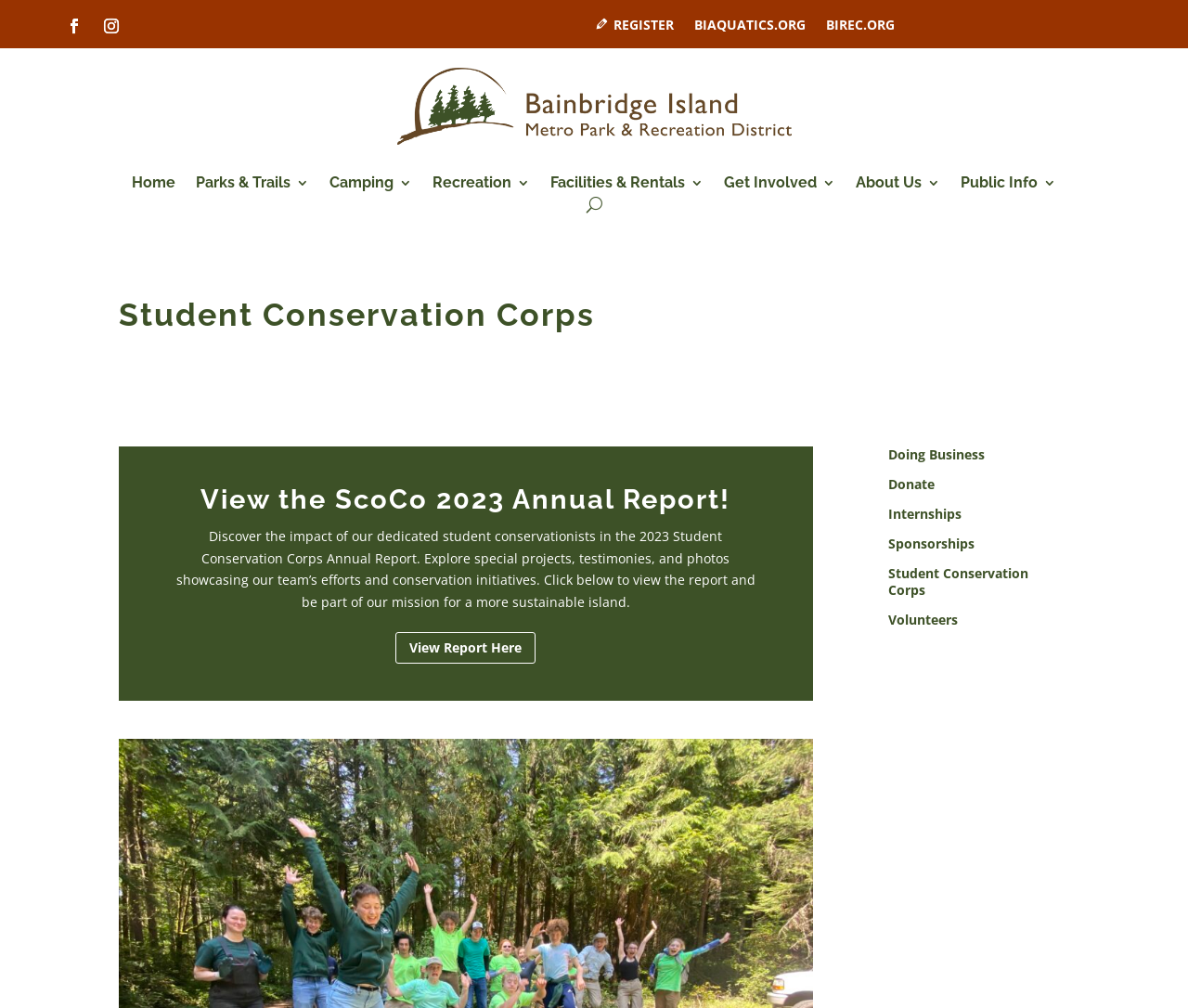Please indicate the bounding box coordinates for the clickable area to complete the following task: "Learn about Doing Business". The coordinates should be specified as four float numbers between 0 and 1, i.e., [left, top, right, bottom].

[0.748, 0.442, 0.829, 0.459]